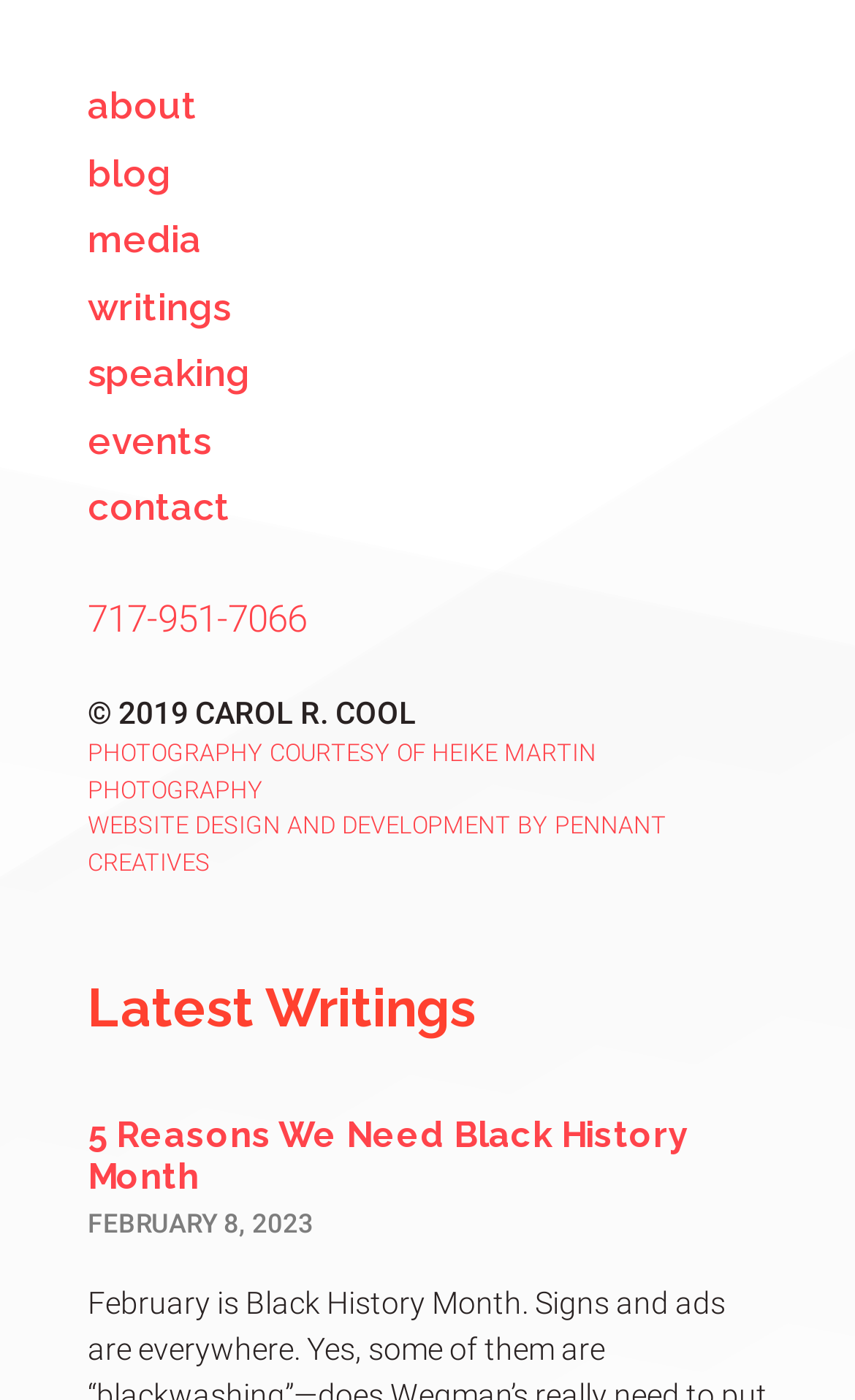Who is the author of the webpage?
Using the information presented in the image, please offer a detailed response to the question.

I found the copyright information '© 2019 CAROL R. COOL' on the webpage, which suggests that CAROL R. COOL is the author of the webpage.